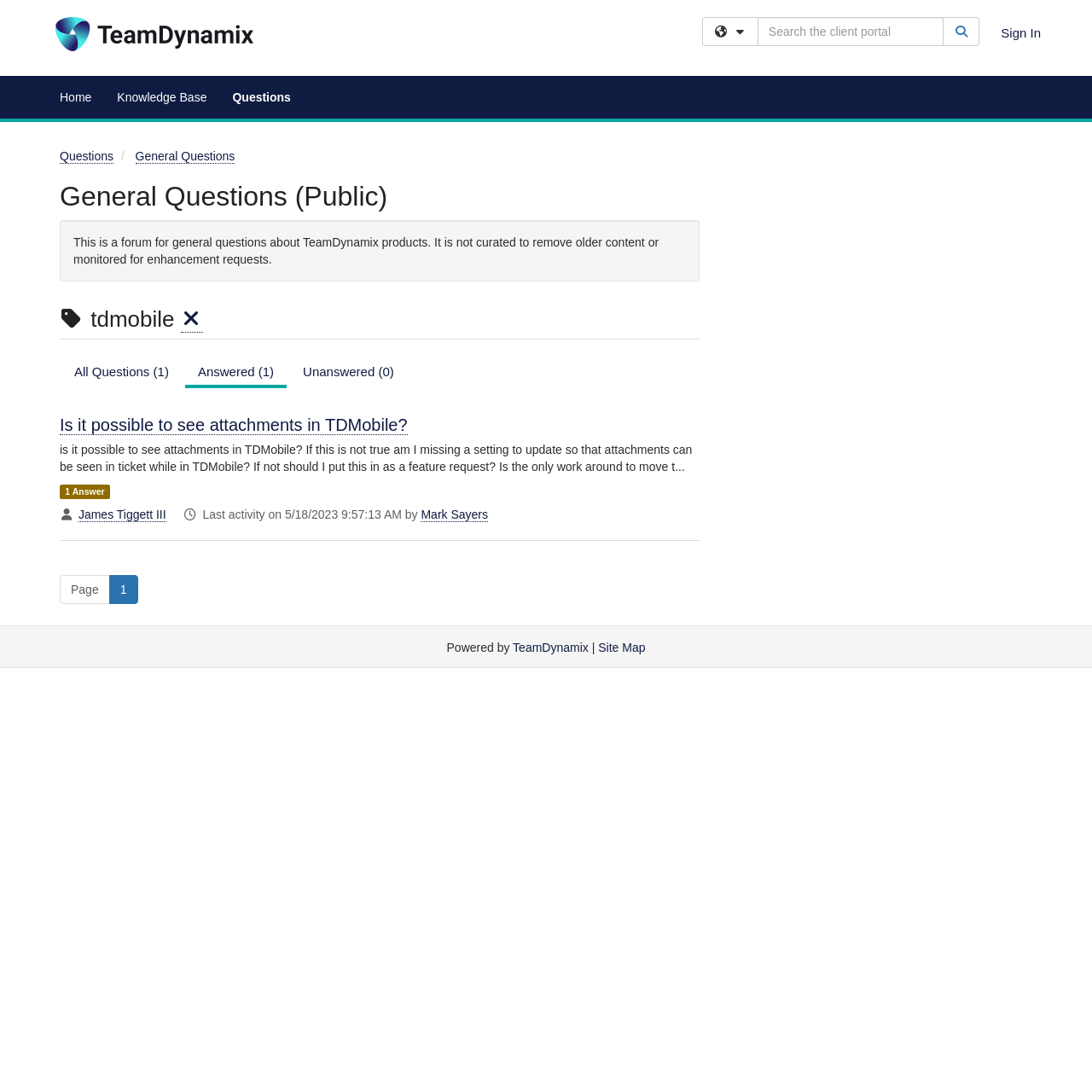Please indicate the bounding box coordinates for the clickable area to complete the following task: "Call the support number". The coordinates should be specified as four float numbers between 0 and 1, i.e., [left, top, right, bottom].

None